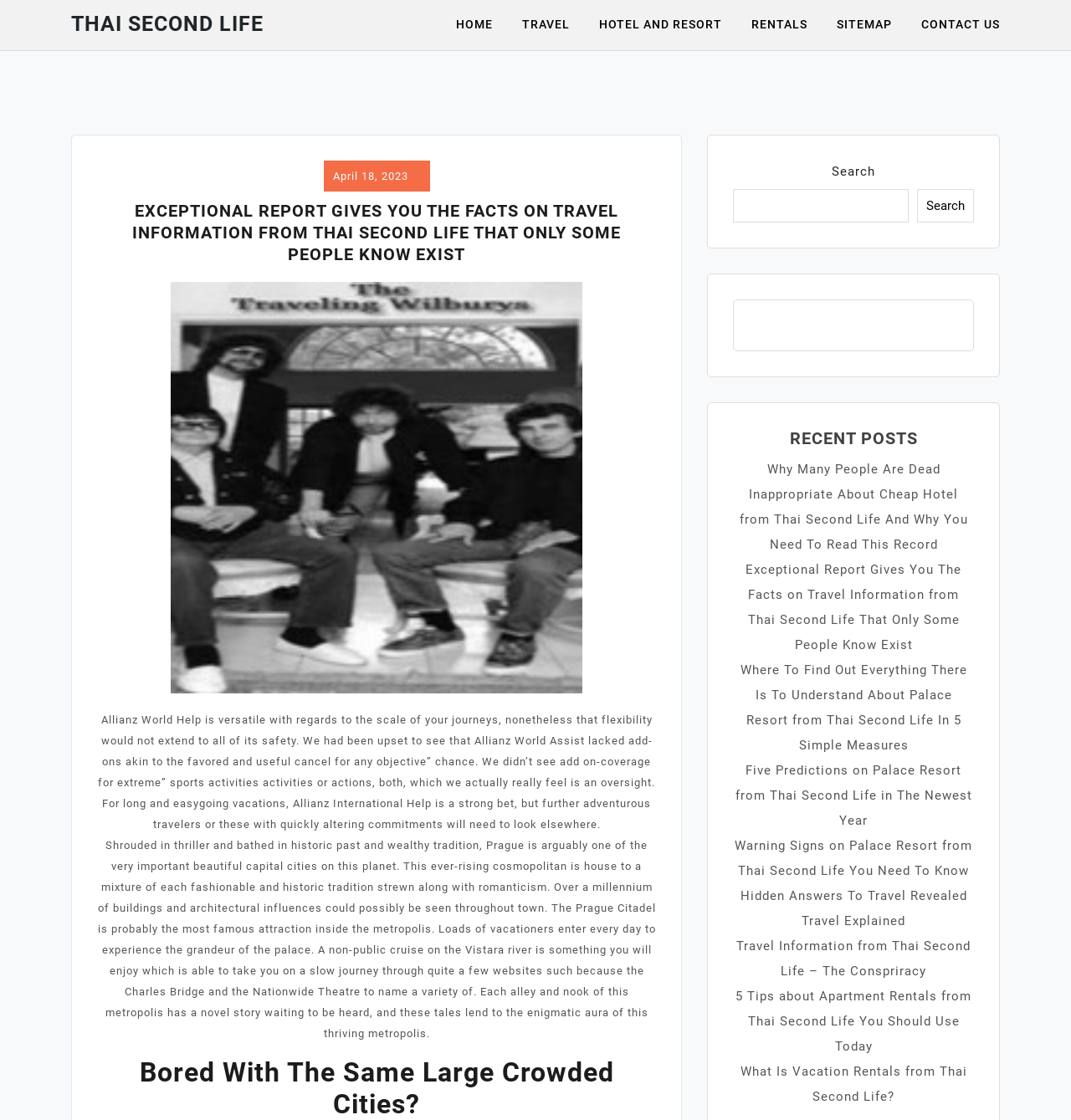Illustrate the webpage's structure and main components comprehensively.

The webpage is about travel information from Thai Second Life, with a focus on providing exceptional reports and facts. At the top, there is a navigation menu with links to "HOME", "TRAVEL", "HOTEL AND RESORT", "RENTALS", "SITEMAP", and "CONTACT US". Below the navigation menu, there is a header section with a link to "April 18, 2023" and a heading that repeats the title of the webpage.

On the left side of the page, there is an image related to travel information from Thai Second Life. Next to the image, there are two blocks of text. The first block discusses the limitations of Allianz World Help's travel insurance, while the second block describes the beauty and attractions of Prague, a capital city with a rich history and culture.

On the right side of the page, there is a search box with a button and a label that says "Search". Below the search box, there is a heading that says "RECENT POSTS", followed by a list of links to various articles related to travel and Thai Second Life, including topics such as cheap hotels, palace resorts, and vacation rentals. The links are arranged in a vertical list, with the most recent posts at the top.